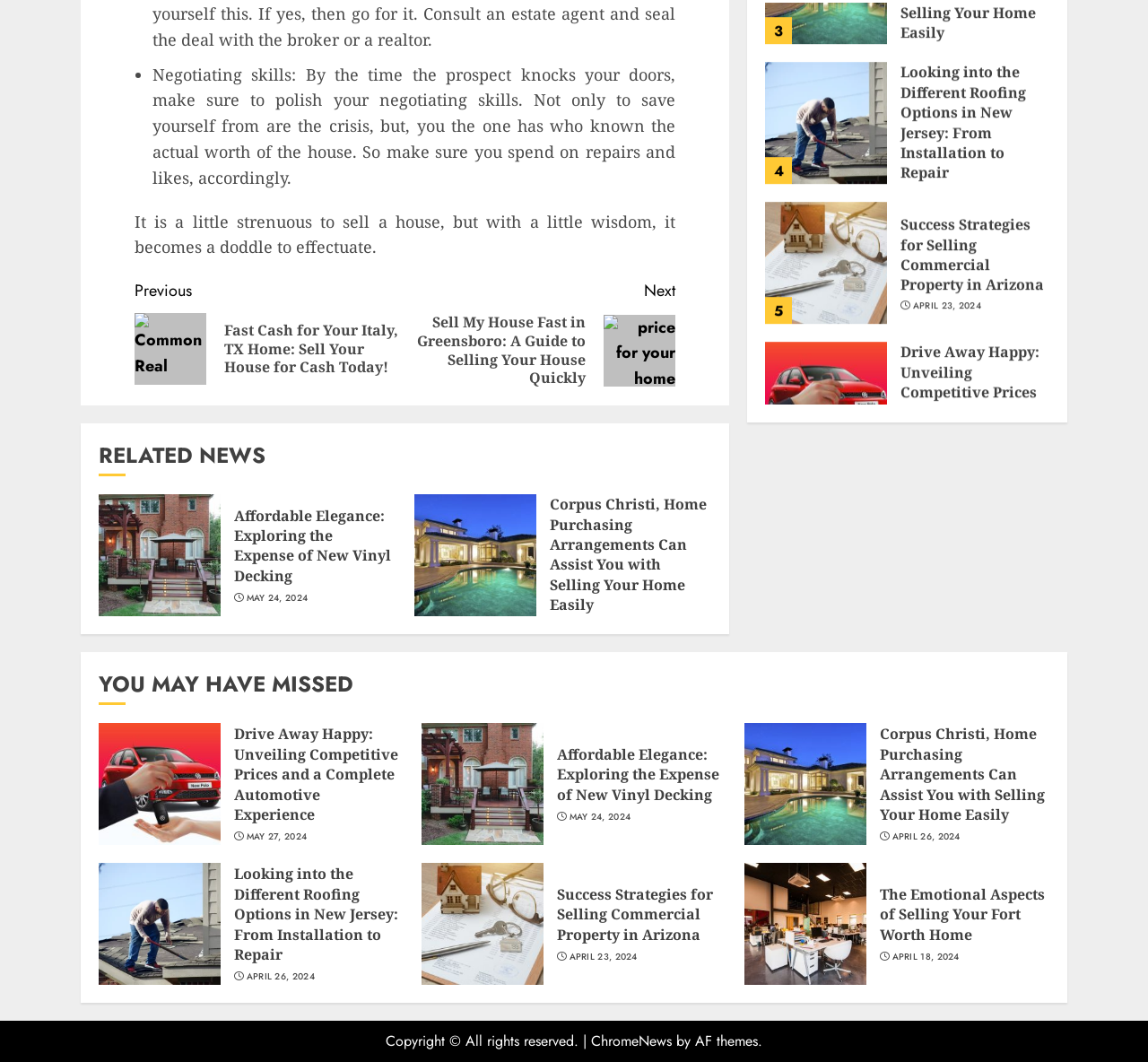Please provide a detailed answer to the question below based on the screenshot: 
What is the copyright information at the bottom of the page?

The copyright information is located at the bottom of the page and states 'Copyright © All rights reserved.'